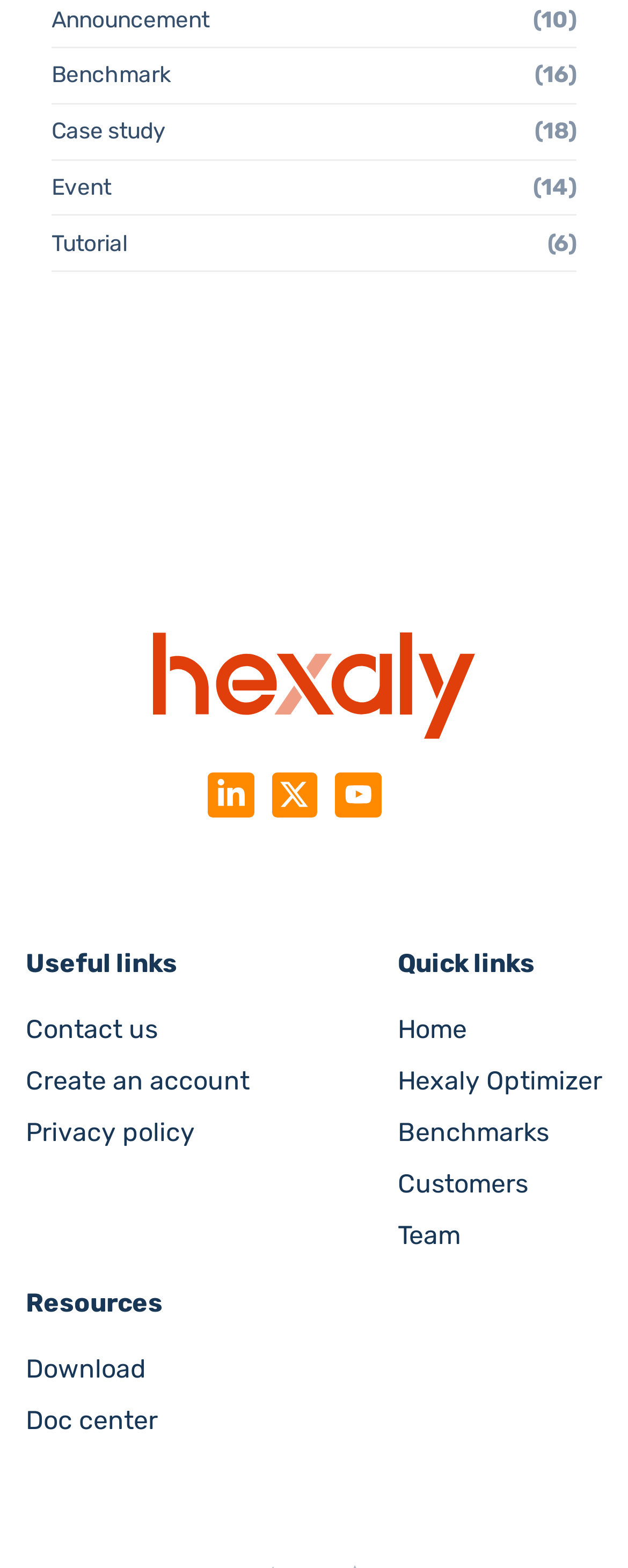Please give a succinct answer to the question in one word or phrase:
How many types of resources are available?

2